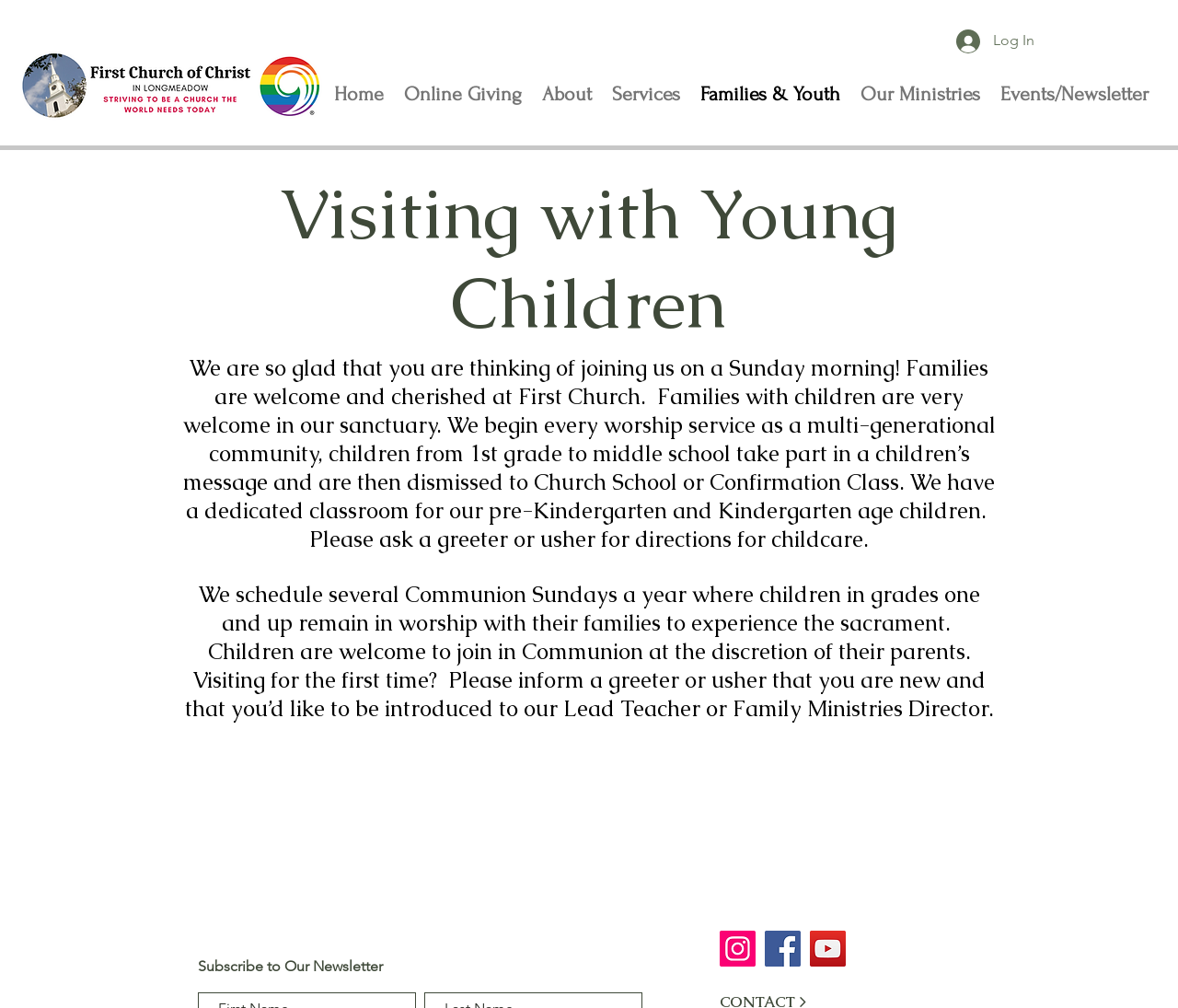What age range is the dedicated classroom for?
Refer to the image and answer the question using a single word or phrase.

Pre-Kindergarten and Kindergarten